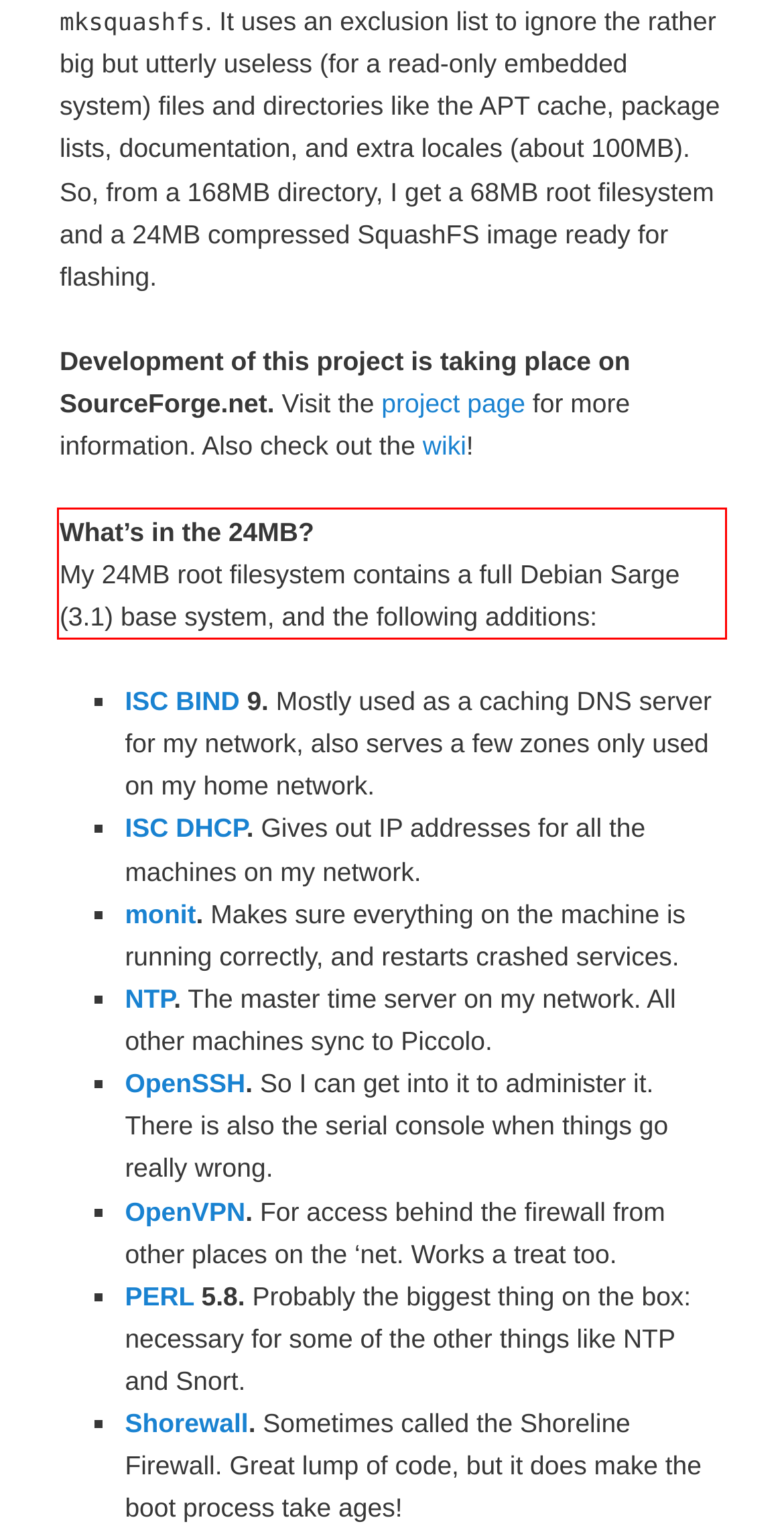Using the provided screenshot of a webpage, recognize the text inside the red rectangle bounding box by performing OCR.

What’s in the 24MB? My 24MB root filesystem contains a full Debian Sarge (3.1) base system, and the following additions: